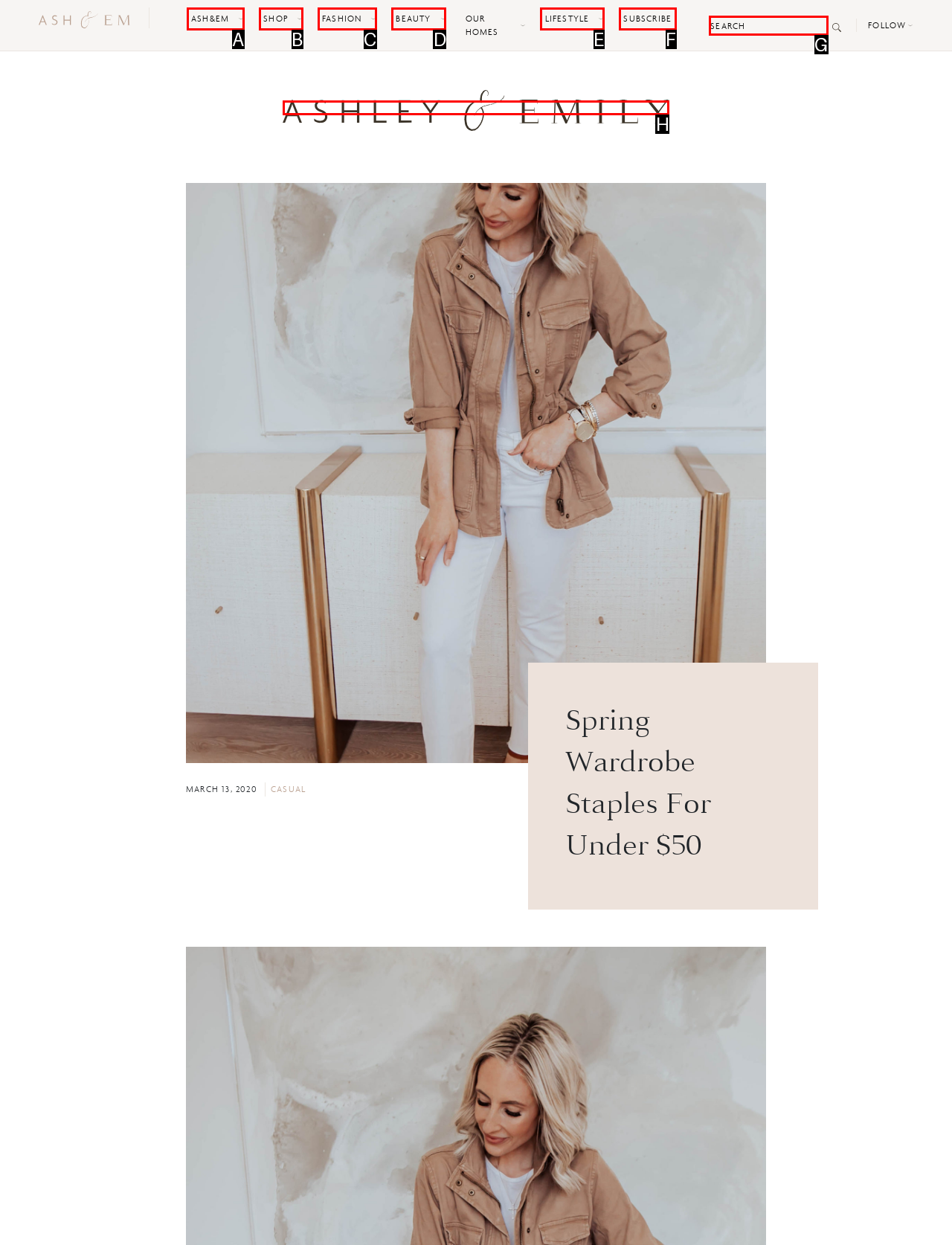Identify which lettered option completes the task: view the article. Provide the letter of the correct choice.

H